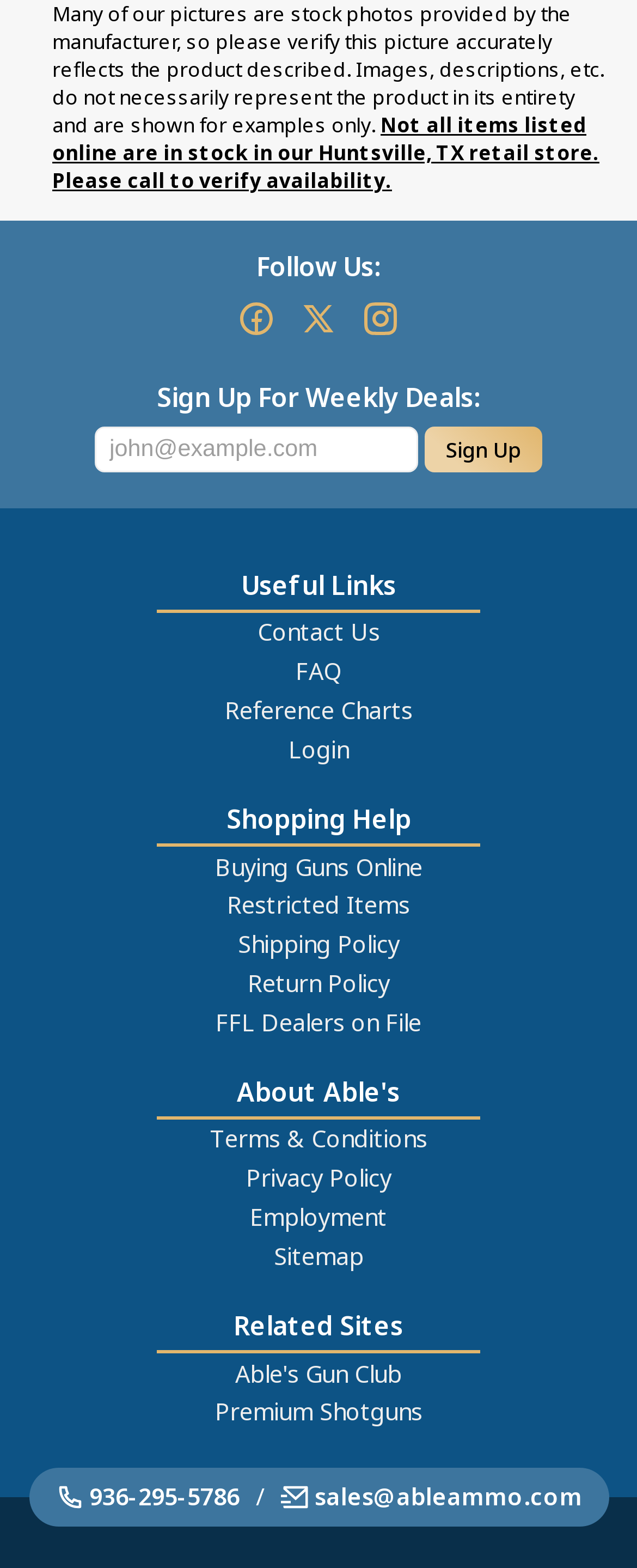Provide a short answer using a single word or phrase for the following question: 
What is the purpose of the textbox?

Enter email address